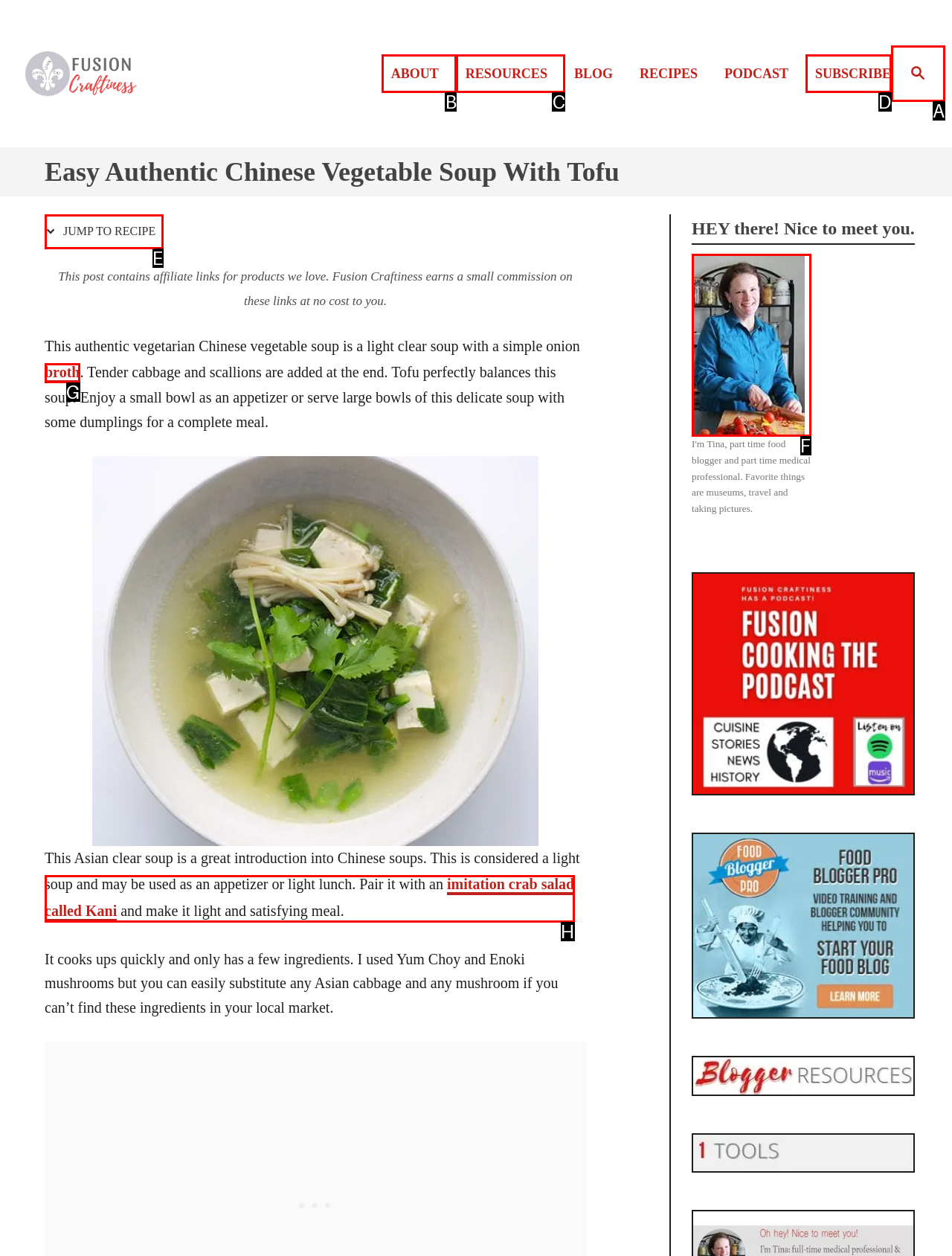Pinpoint the HTML element that fits the description: Jump to Recipe
Answer by providing the letter of the correct option.

E